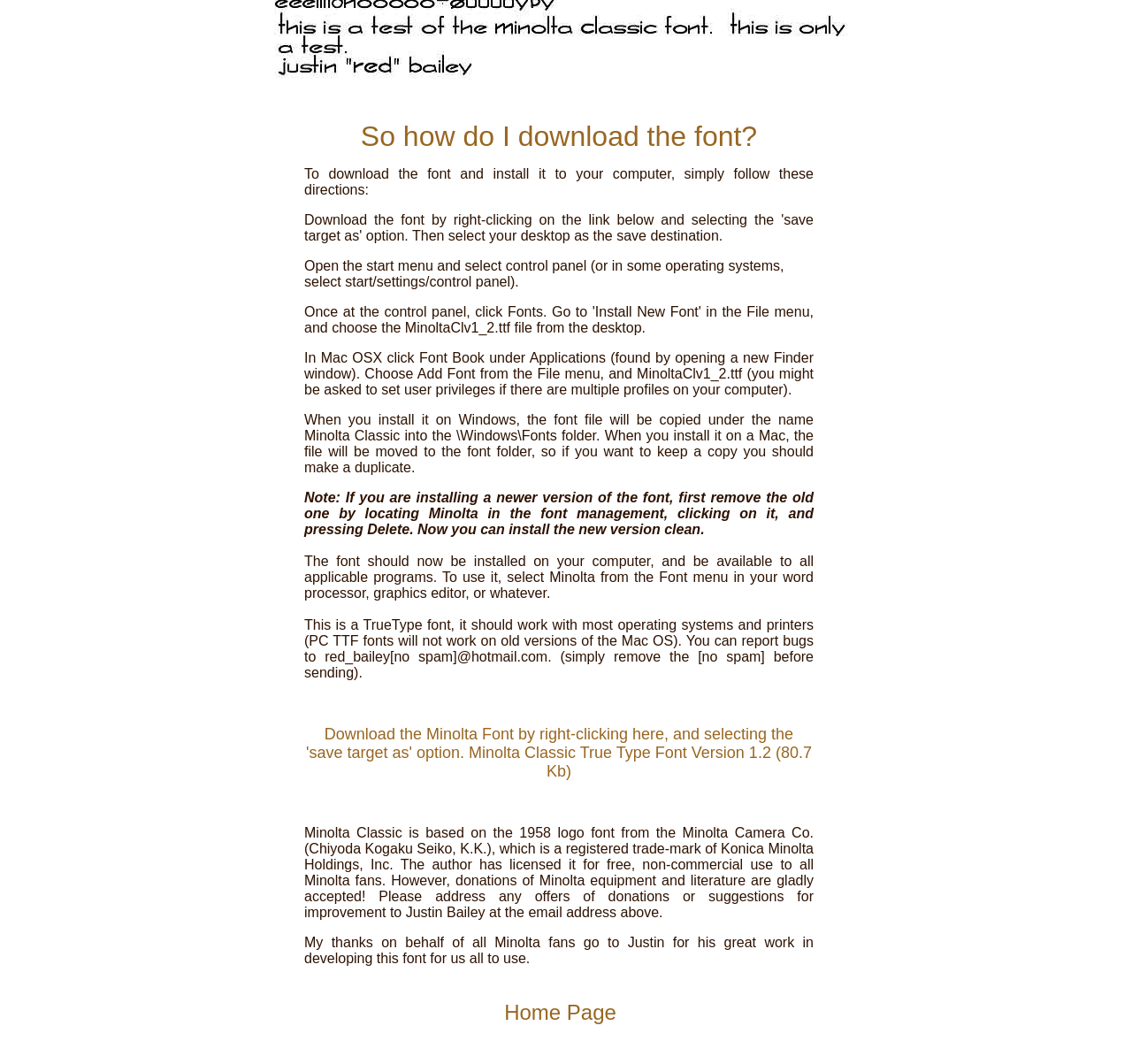Give a one-word or one-phrase response to the question:
What is the name of the font?

Minolta Classic